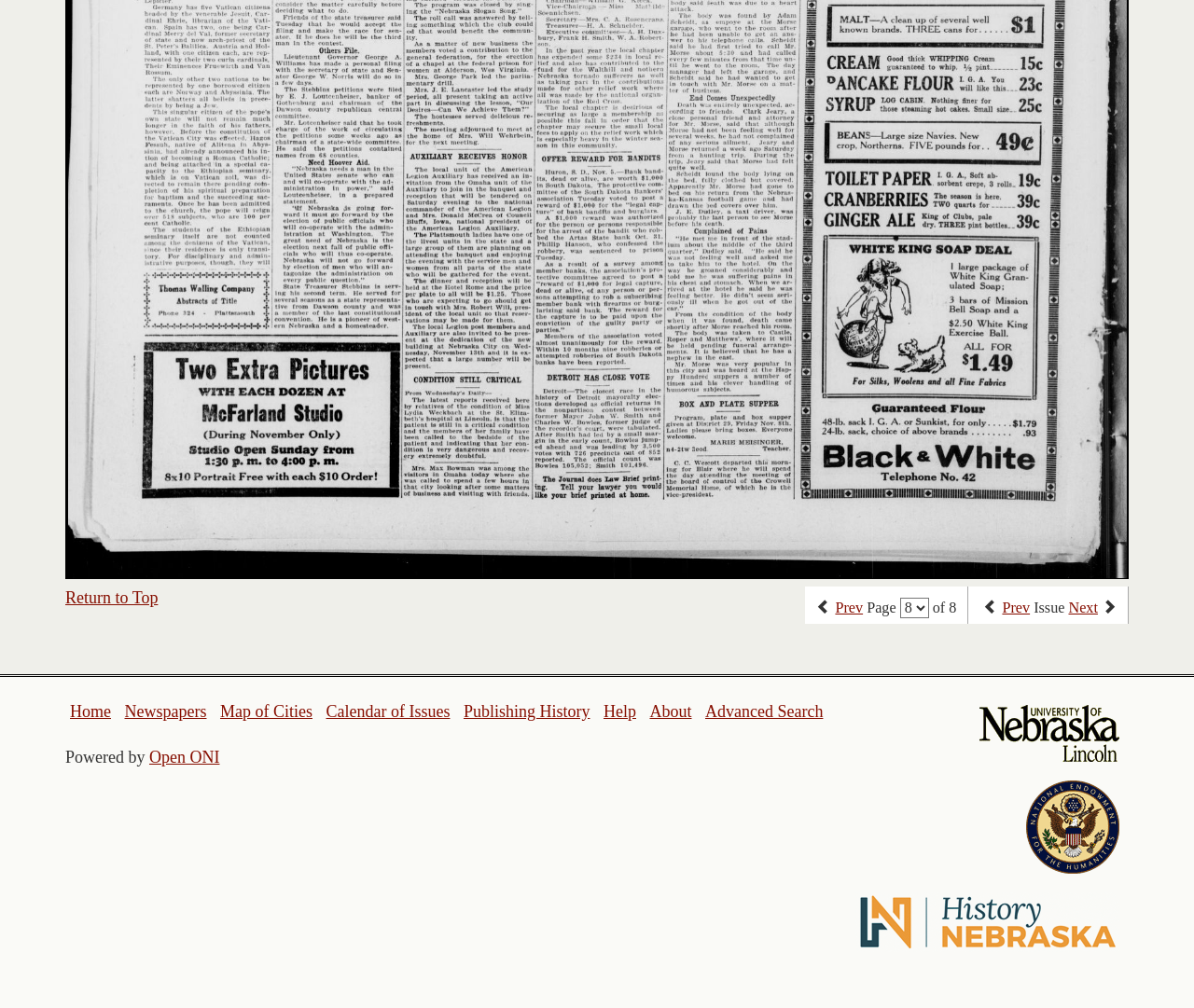Refer to the image and offer a detailed explanation in response to the question: How many pages are there in total?

I found the total number of pages by analyzing the text 'Page' and 'of 8' on the top-right corner of the webpage. The element with ID 154 has a bounding box of [0.723, 0.594, 0.754, 0.611] and contains the text 'Page', and the element with ID 156 has a bounding box of [0.778, 0.594, 0.801, 0.611] and contains the text 'of 8'.